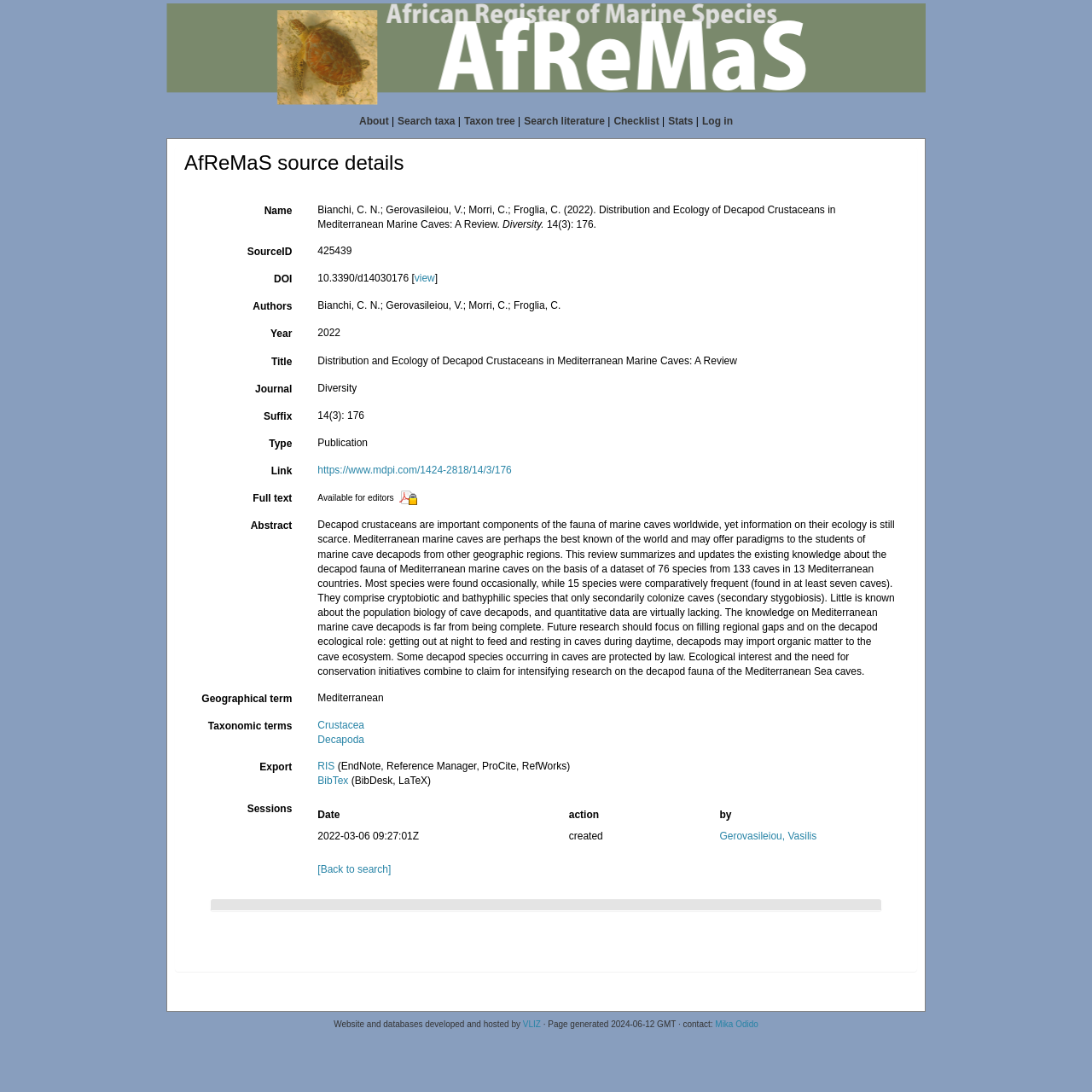Provide a brief response to the question below using one word or phrase:
Who developed and hosted the website and databases?

VLIZ